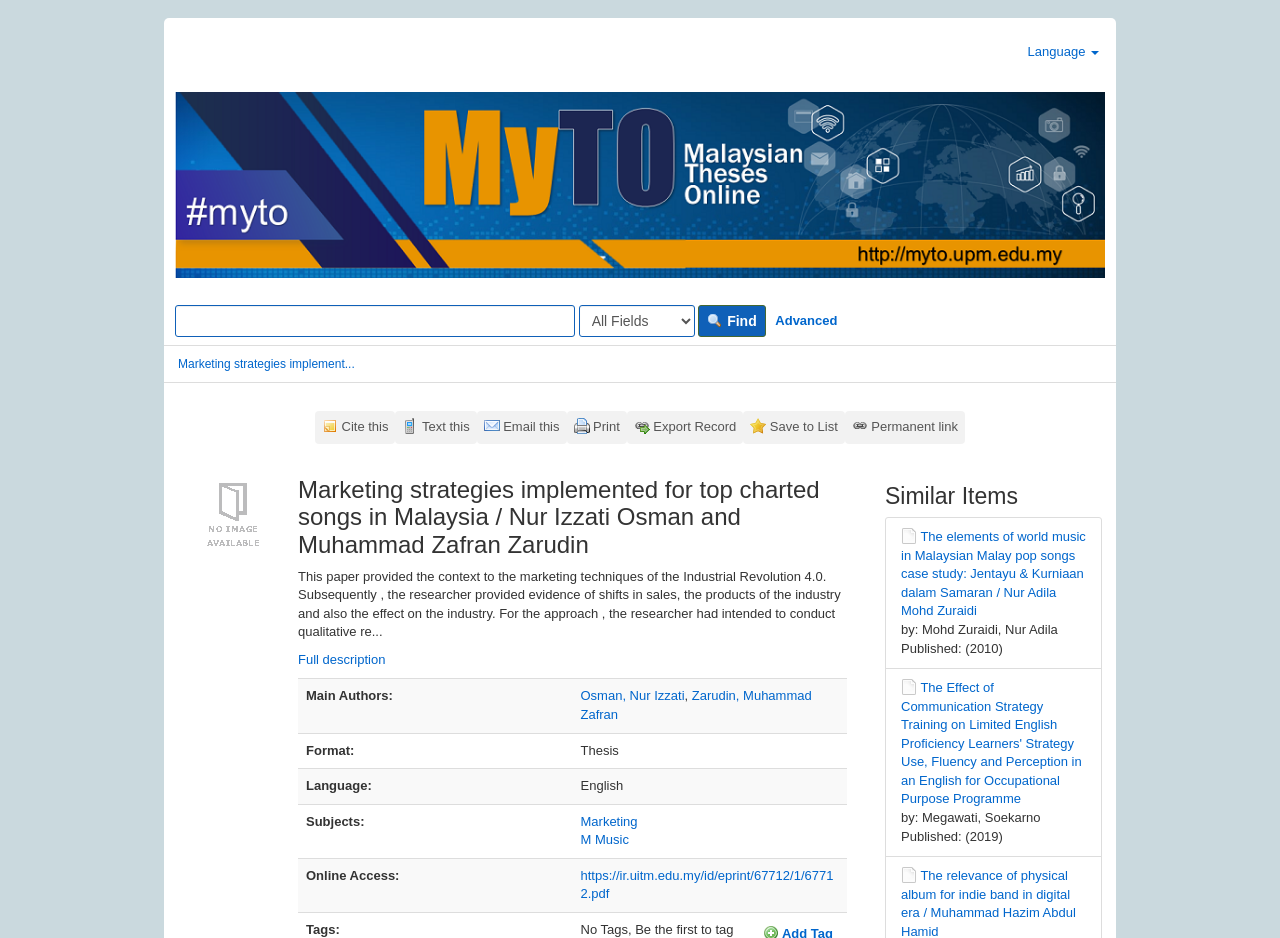Look at the image and give a detailed response to the following question: What is the format of the document?

The format of the document is a thesis, as indicated by the gridcell 'Format:' which has a value of 'Thesis'.